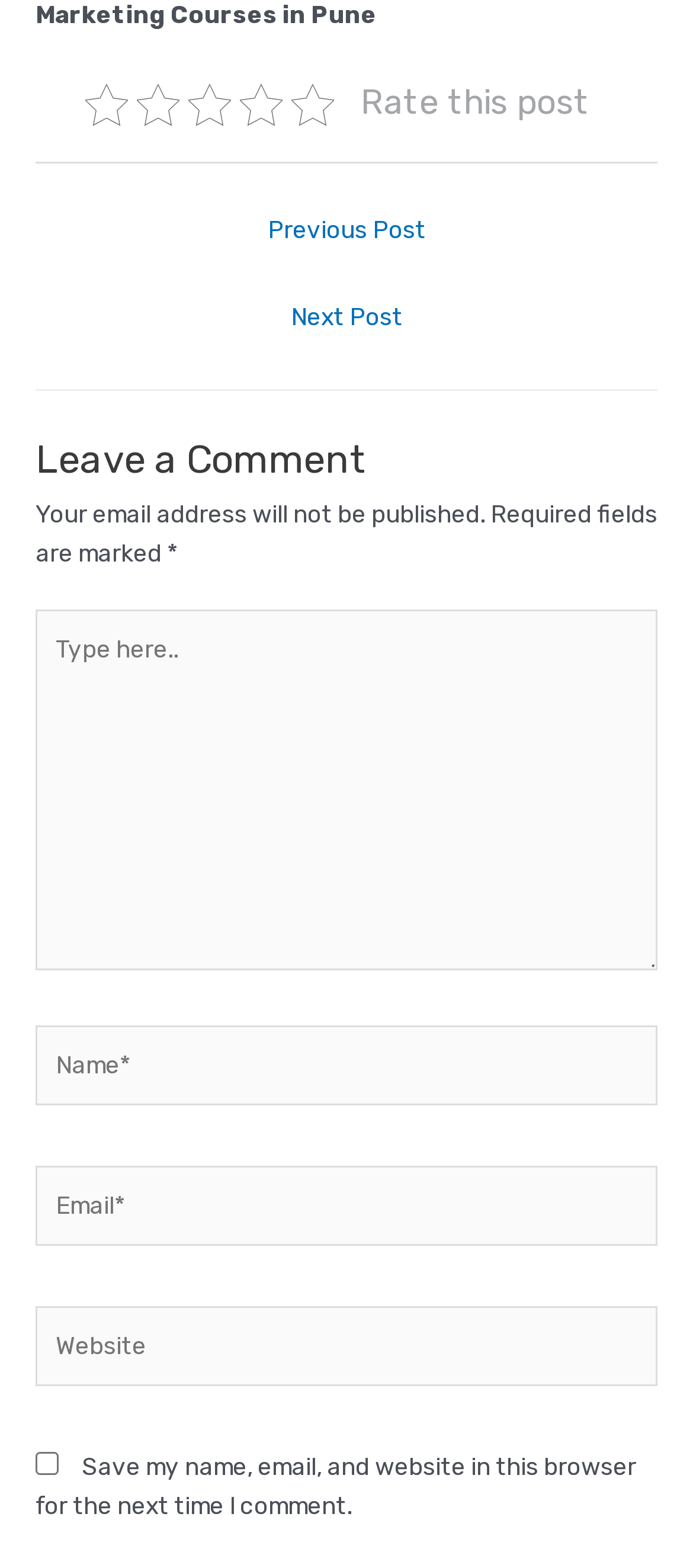Based on the image, please elaborate on the answer to the following question:
What is the position of the 'Next Post' link?

The 'Next Post' link is located below the 'Previous Post' link in the post navigation section, which is situated at the top of the webpage. The bounding box coordinates of the 'Next Post' link are [0.074, 0.186, 0.926, 0.222], indicating its position relative to the other elements on the webpage.